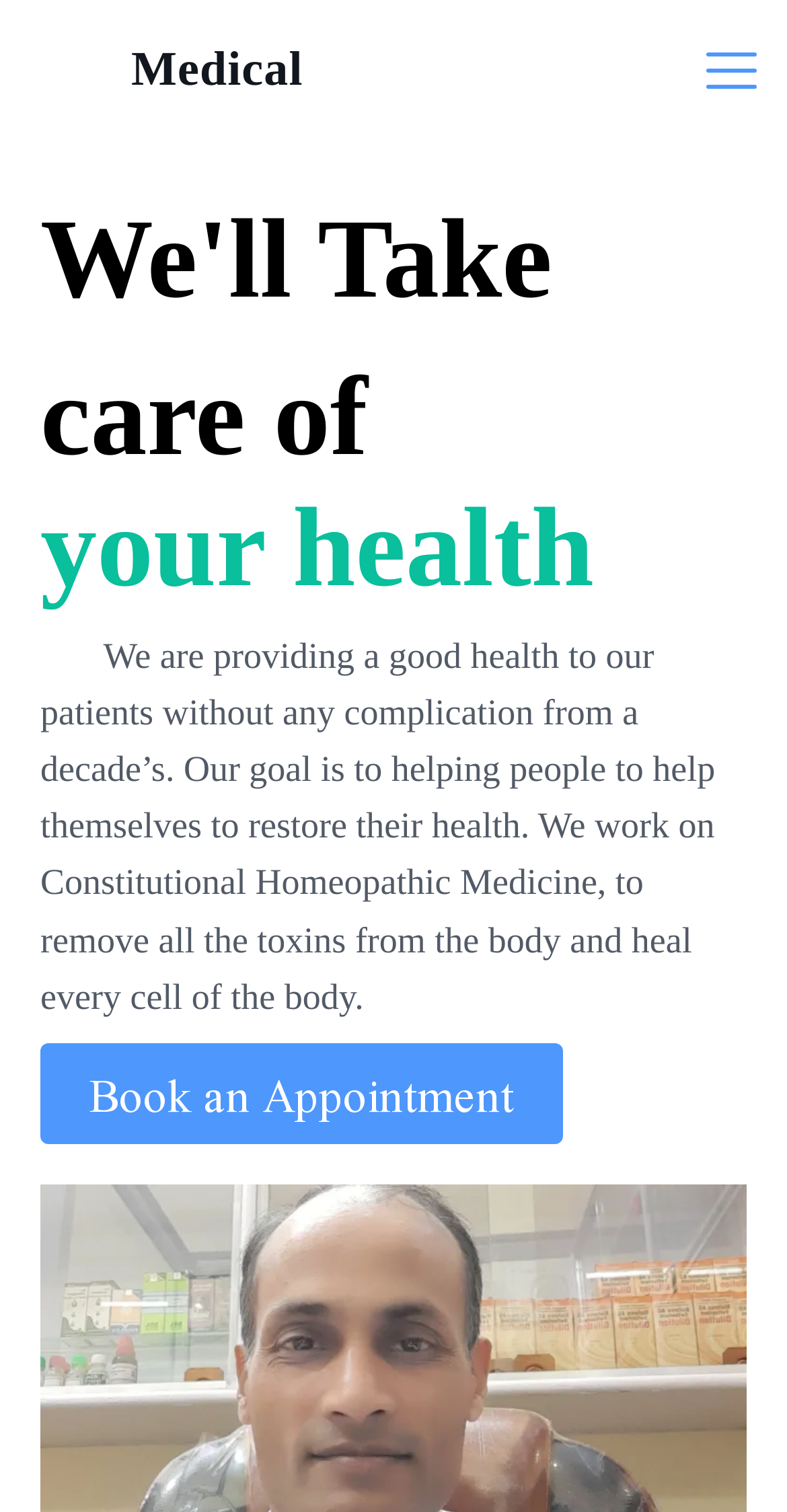Generate a thorough caption that explains the contents of the webpage.

The webpage is titled "Home - Dr. K K Pandey" and appears to be a medical professional's website. At the top left, there is a link and an image, both labeled "Dr. K K Pandey", which likely serve as a logo or branding element. 

To the right of the logo, there is a link labeled "Medical". On the opposite side of the page, at the top right, there is a collapsed menu link labeled "Menu". 

Below the logo and the "Medical" link, there are two headings that read "We'll Take care of" and "your health" respectively, which are positioned side by side and span almost the entire width of the page. 

Underneath the headings, there is a block of text that summarizes the medical professional's approach, stating that they provide good health to patients without complications, aim to help people restore their health, and work with Constitutional Homeopathic Medicine to remove toxins and heal the body. 

Finally, at the bottom of this text block, there is a call-to-action link labeled "Book an Appointment".